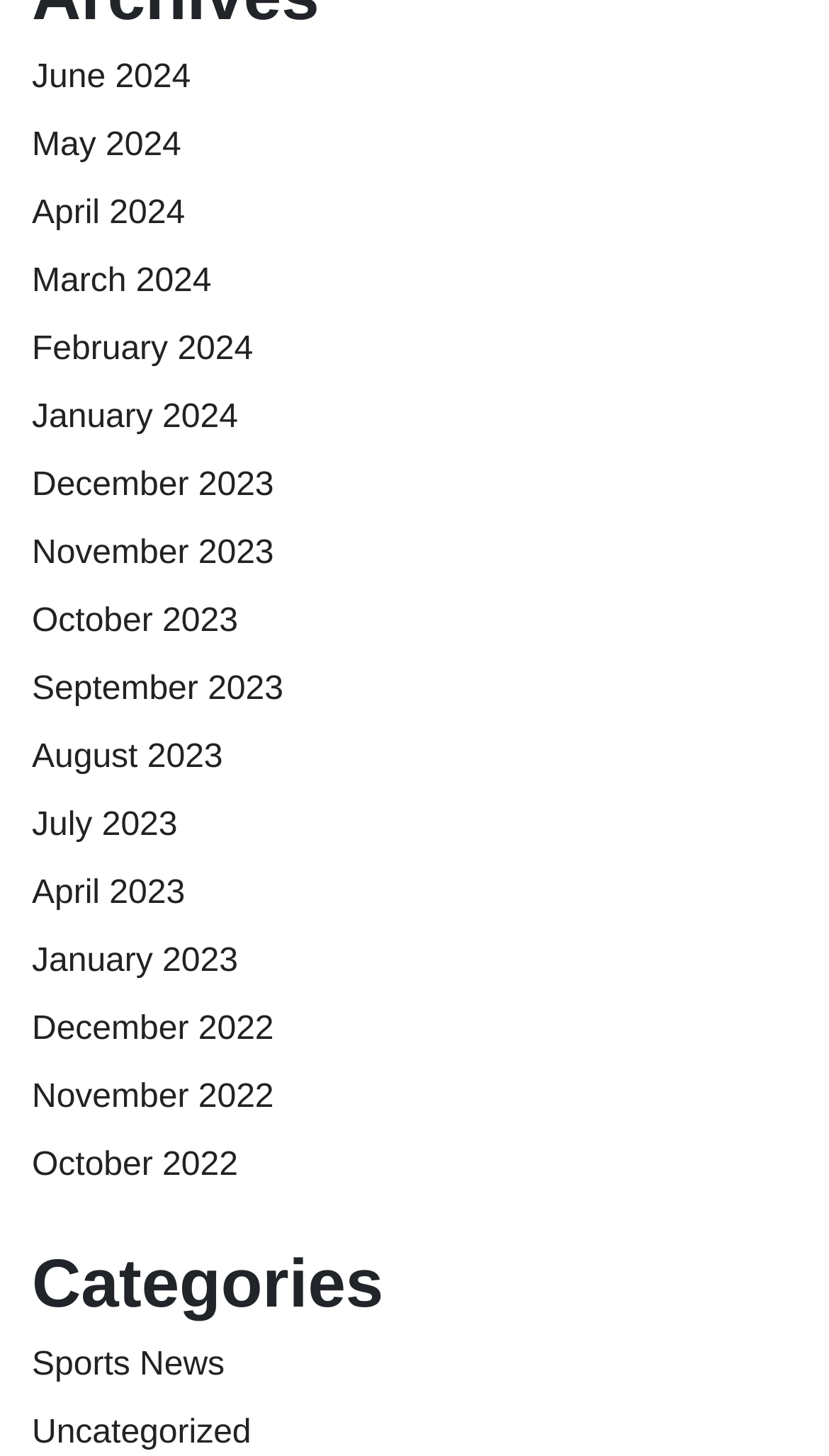Select the bounding box coordinates of the element I need to click to carry out the following instruction: "Check news for September 2023".

[0.038, 0.461, 0.342, 0.486]